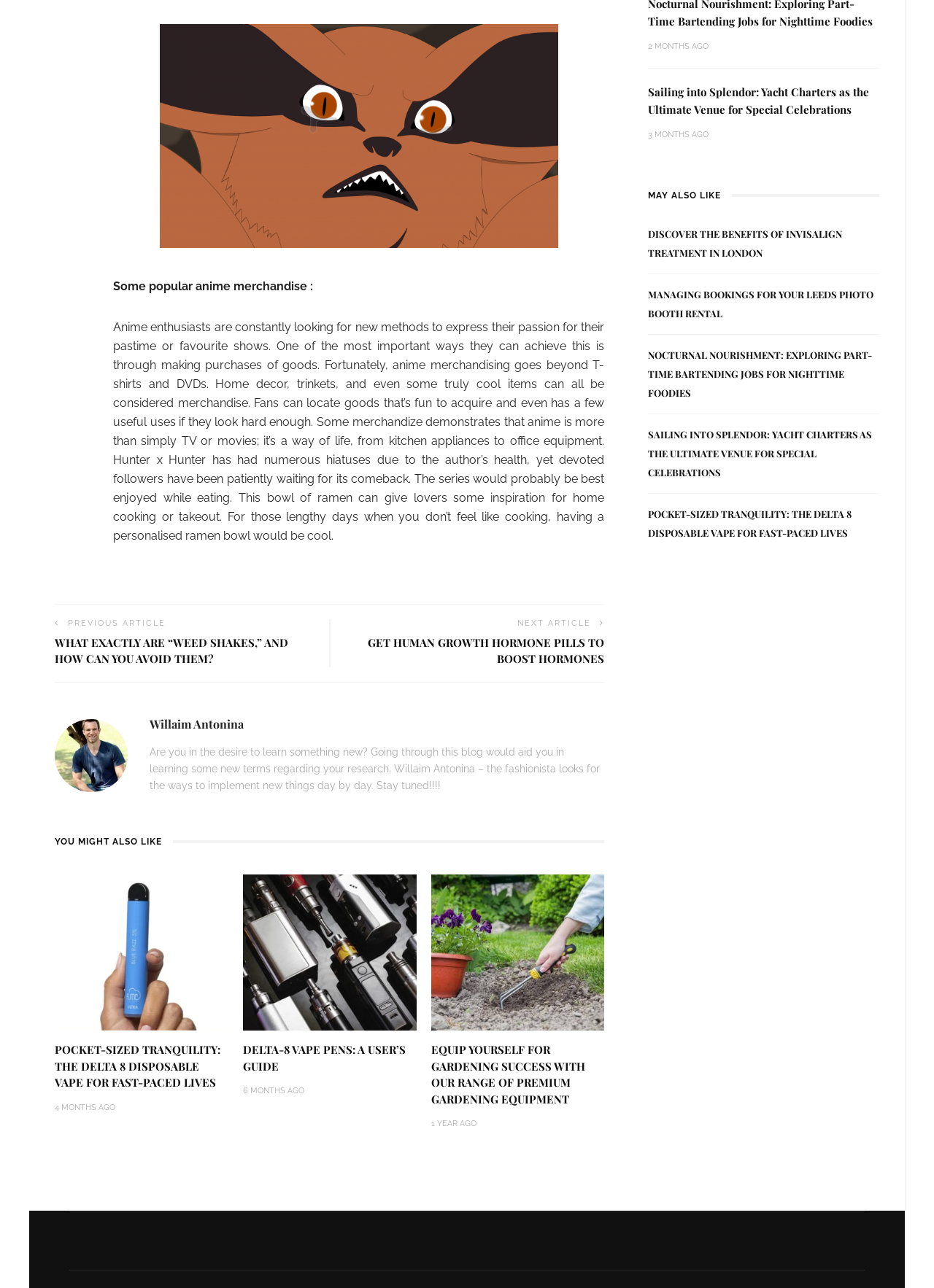What is the topic of the last article?
Please use the image to deliver a detailed and complete answer.

The topic of the last article is Yacht Charters, as indicated by the heading element with text 'Sailing into Splendor: Yacht Charters as the Ultimate Venue for Special Celebrations'.